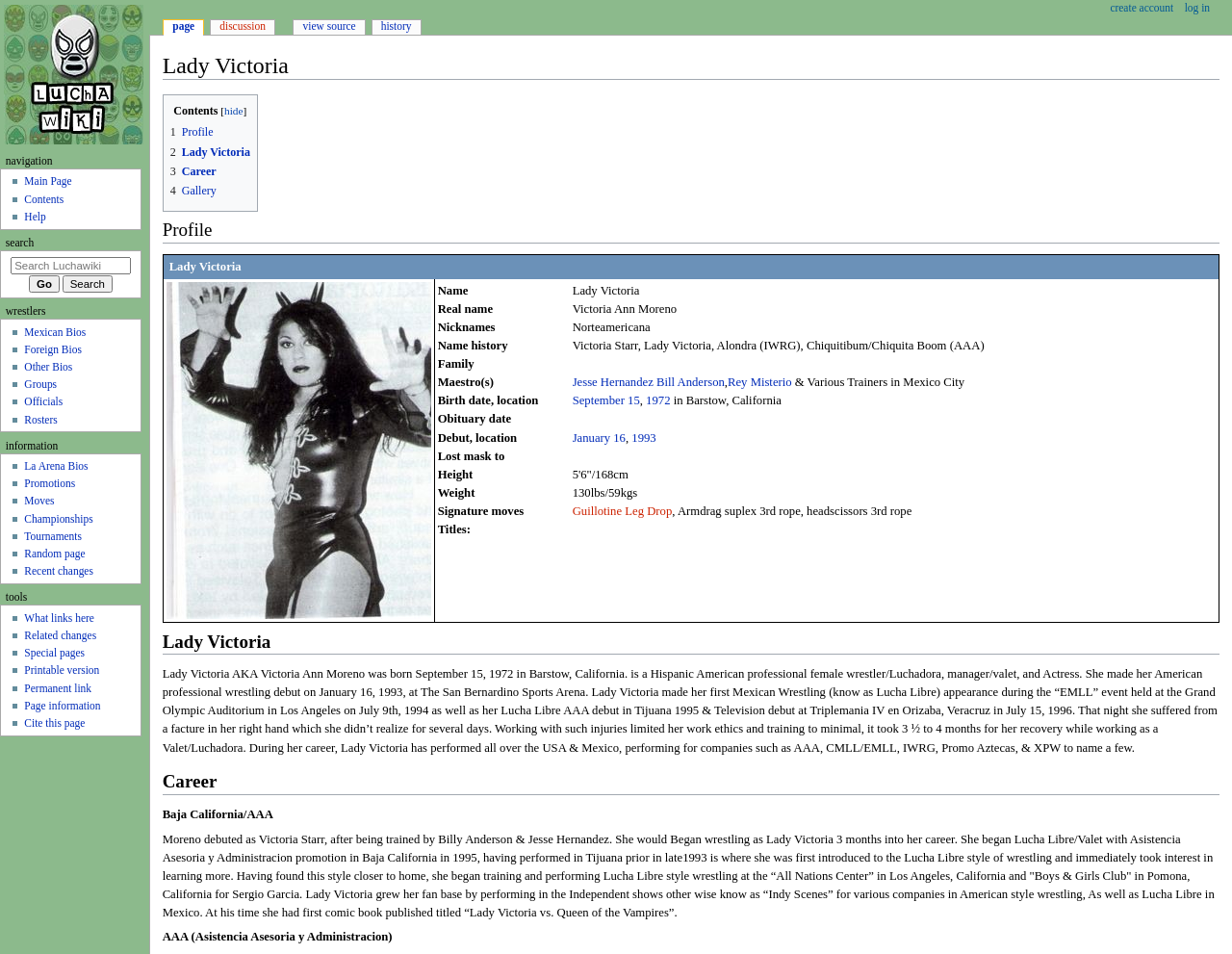Create an elaborate caption that covers all aspects of the webpage.

The webpage is about Lady Victoria, a Hispanic American professional female wrestler, manager, and actress. At the top of the page, there is a heading with her name, followed by two links to "Jump to navigation" and "Jump to search". Below this, there is a navigation section with a heading "Contents" that contains links to different sections of the page, including "Profile", "Lady Victoria", "Career", and "Gallery".

The "Profile" section is a table with various details about Lady Victoria, including her name, real name, nicknames, birth date, and location, as well as her wrestling career details such as debut date, height, weight, and signature moves. There is also an image of Lady Victoria in this section.

Below the "Profile" section, there is a heading "Lady Victoria" followed by a paragraph of text that provides a brief biography of Lady Victoria, including her birthplace, wrestling debut, and career highlights.

The "Career" section is further down the page and provides more details about Lady Victoria's wrestling career, including her training, debut in Mexico, and performances in various wrestling promotions.

Throughout the page, there are various links to other relevant pages and resources, including links to specific dates, wrestling promotions, and other related topics. At the bottom of the page, there is a navigation section with a link to "page actions".